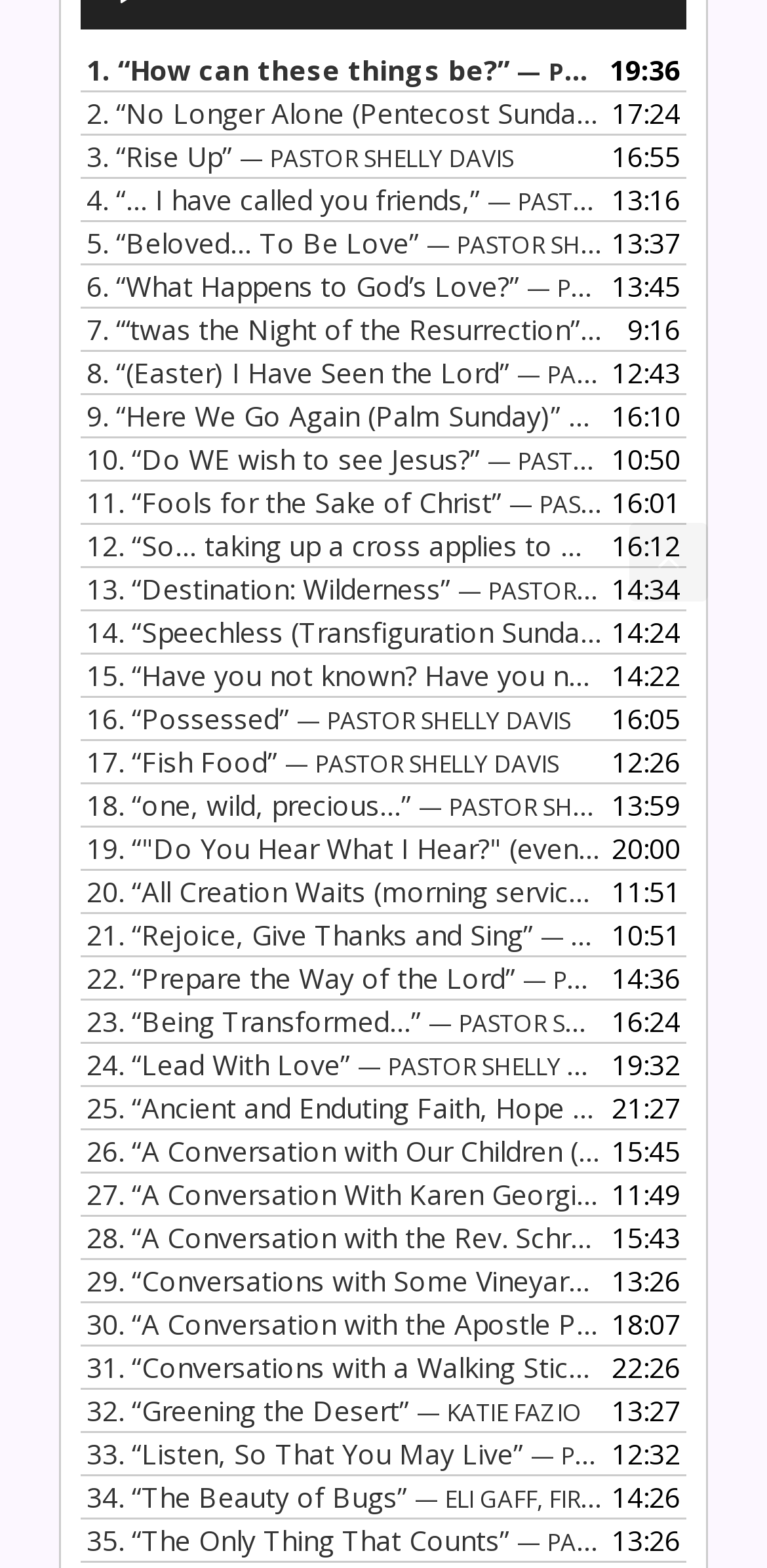Indicate the bounding box coordinates of the element that needs to be clicked to satisfy the following instruction: "View the 20th sermon by Pastor Shelly Davis". The coordinates should be four float numbers between 0 and 1, i.e., [left, top, right, bottom].

[0.113, 0.556, 0.785, 0.582]